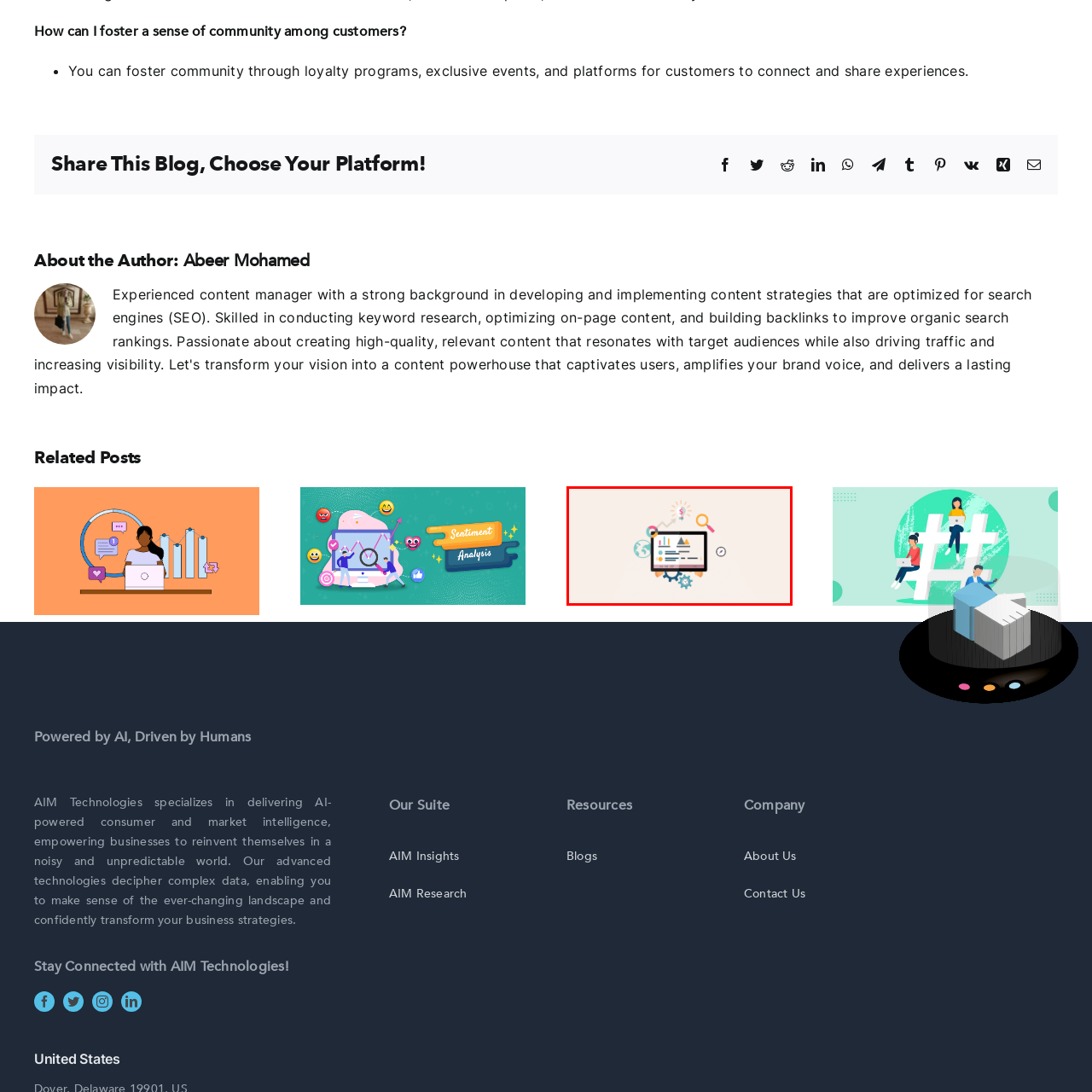Analyze the picture within the red frame, What is hinted at by the globe and compass in the background? 
Provide a one-word or one-phrase response.

global perspective